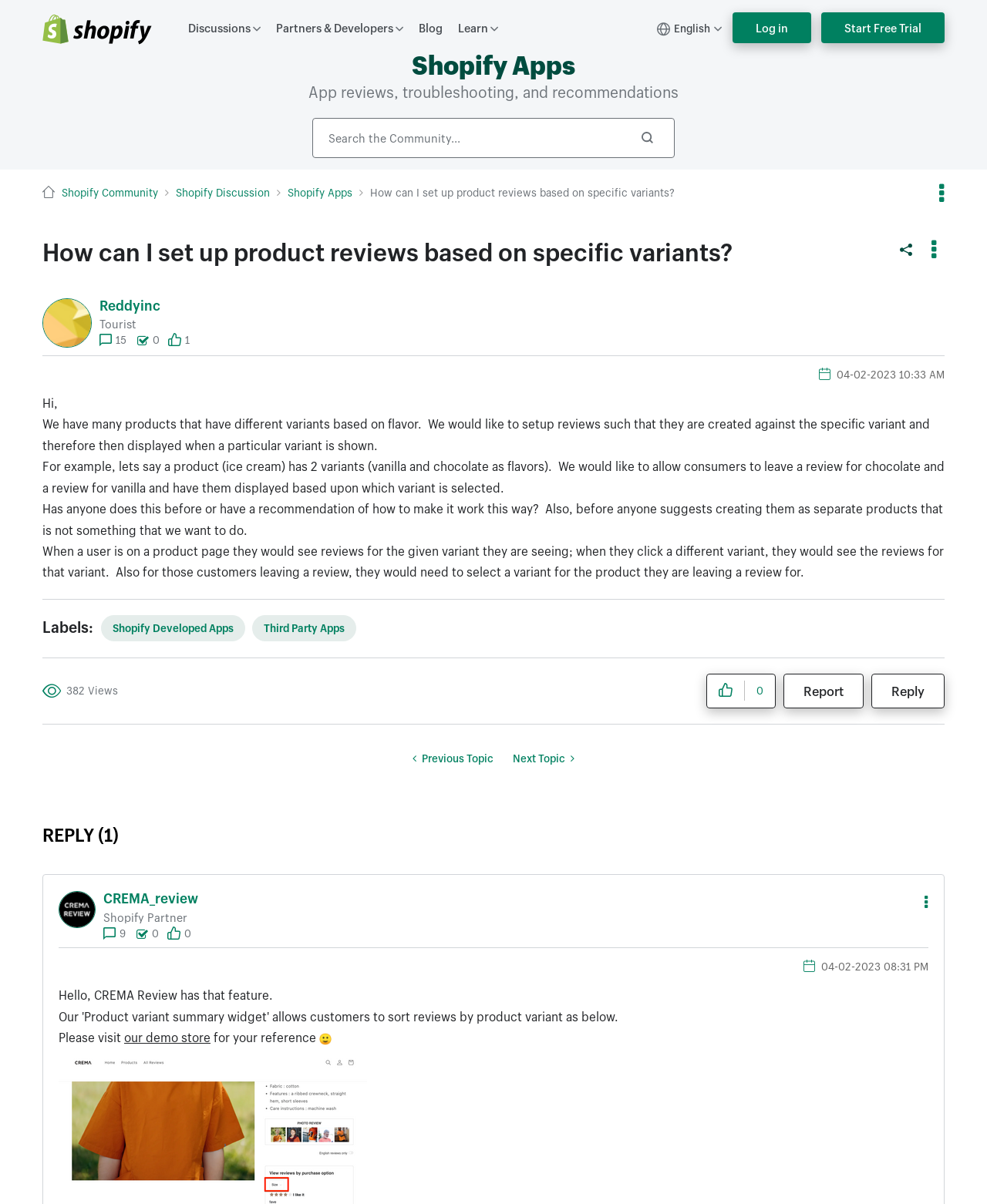Give a detailed account of the webpage's layout and content.

This webpage is a discussion forum on the Shopify Community platform. At the top, there is a navigation bar with links to "Discussions", "Partners & Developers", "Blog", and "Learn". On the right side of the navigation bar, there are buttons for "Log in" and "Start Free Trial". Below the navigation bar, there is a search bar with a "Search" button.

The main content of the page is a discussion thread. The thread title, "How can I set up product reviews based on specific variants?", is displayed prominently at the top. Below the title, there is a breadcrumb navigation showing the path "Shopify Community" > "Shopify Discussion" > "Shopify Apps". 

The original post is from a user named "Reddyinc" and has a profile picture. The post is a question about setting up product reviews based on specific variants, with an example of a product with different flavors. The user is looking for recommendations on how to achieve this.

Below the original post, there are several responses from other users. One response is from a user named "CREMA_review", who is a Shopify Partner. This response has a profile picture and mentions a demo store that can be visited for reference.

On the right side of the page, there are several links and buttons, including "Labels" with links to "Shopify Developed Apps" and "Third Party Apps", a "Views" counter, and a "Likes" counter. There are also buttons to "Reply" to the post and to "Report" the post.

At the bottom of the page, there are links to navigate to the previous or next topic in the discussion forum.